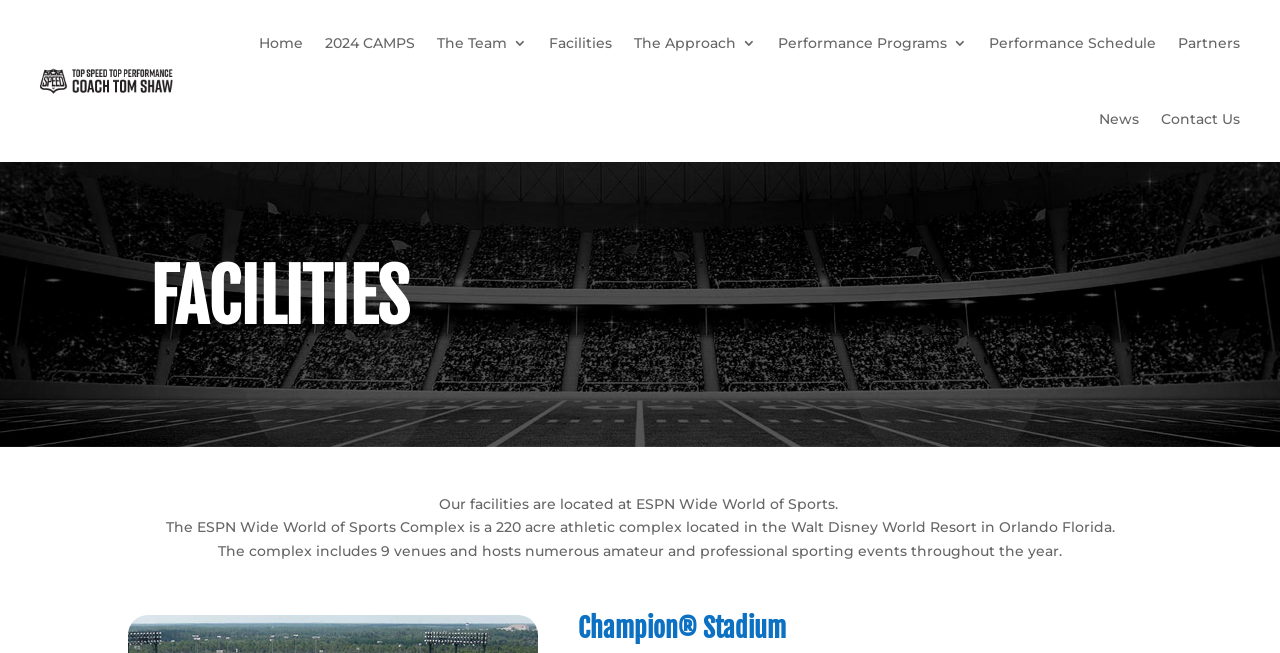Predict the bounding box of the UI element based on the description: "Performance Schedule". The coordinates should be four float numbers between 0 and 1, formatted as [left, top, right, bottom].

[0.773, 0.008, 0.903, 0.124]